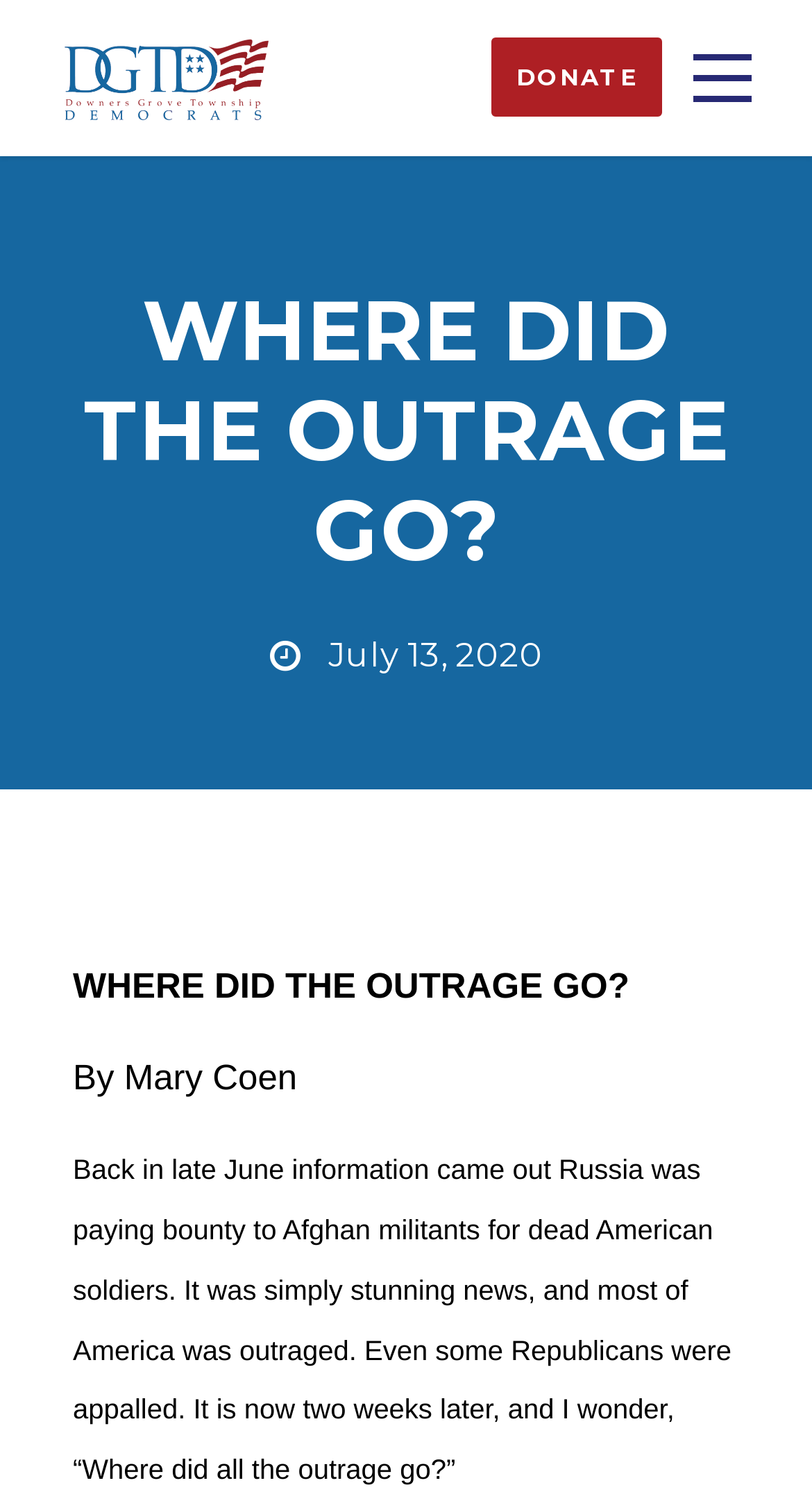Please answer the following question using a single word or phrase: 
Who is the author of the article?

Mary Coen